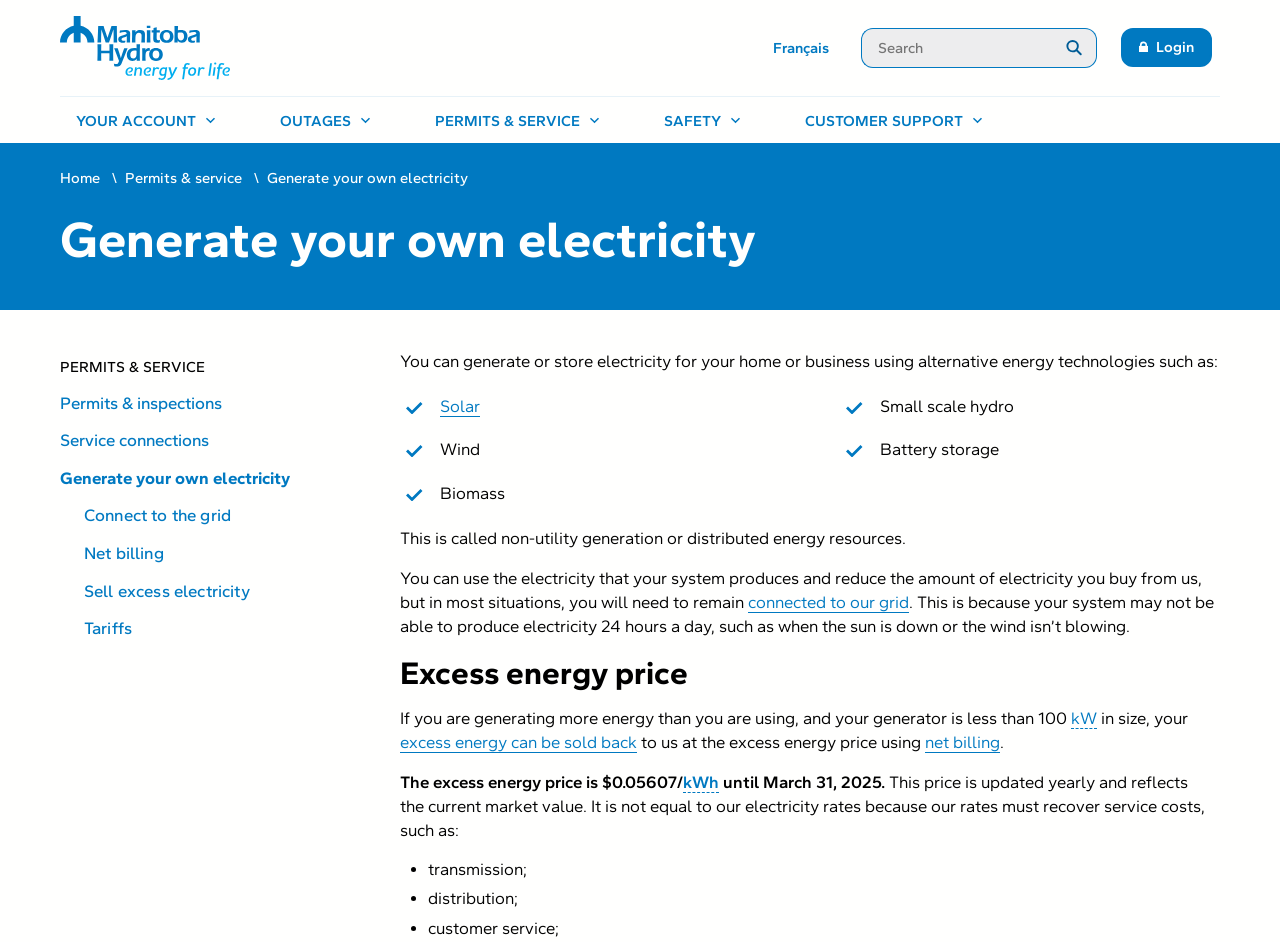What is the excess energy price?
Provide a one-word or short-phrase answer based on the image.

$0.05607/kWh